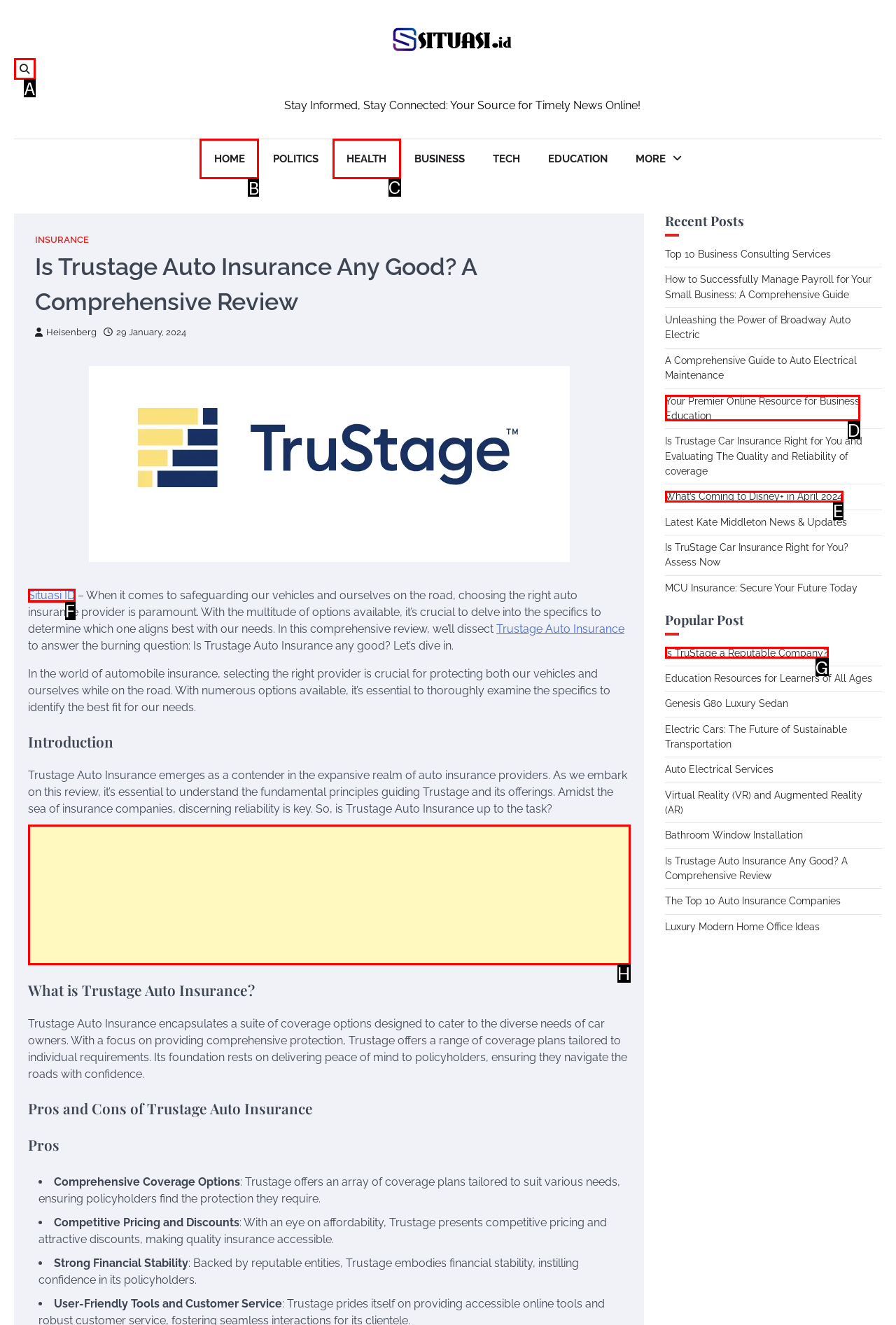From the given options, indicate the letter that corresponds to the action needed to complete this task: Click on the 'HOME' link. Respond with only the letter.

B